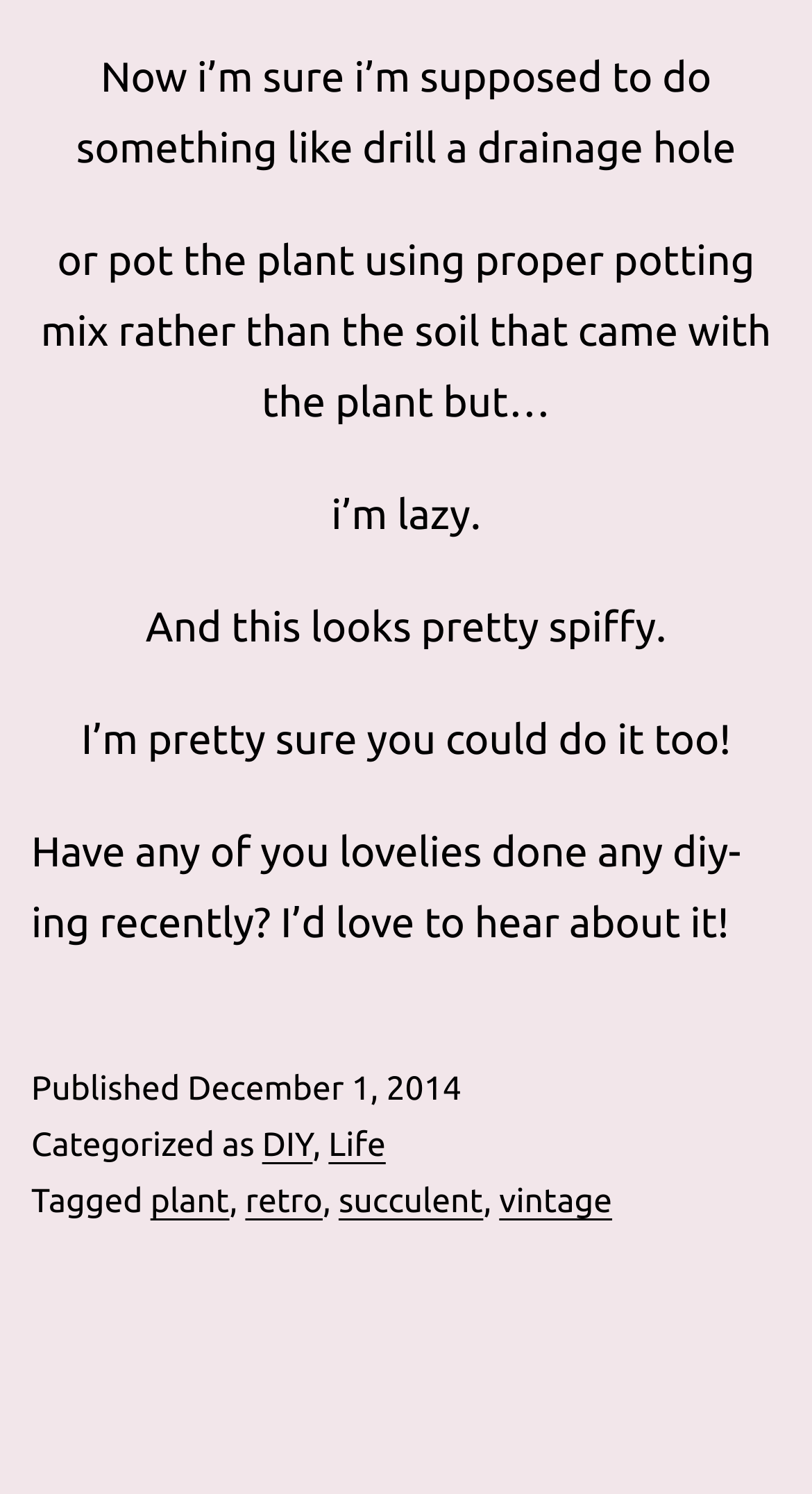Find the bounding box of the UI element described as: "plant". The bounding box coordinates should be given as four float values between 0 and 1, i.e., [left, top, right, bottom].

[0.185, 0.792, 0.282, 0.818]